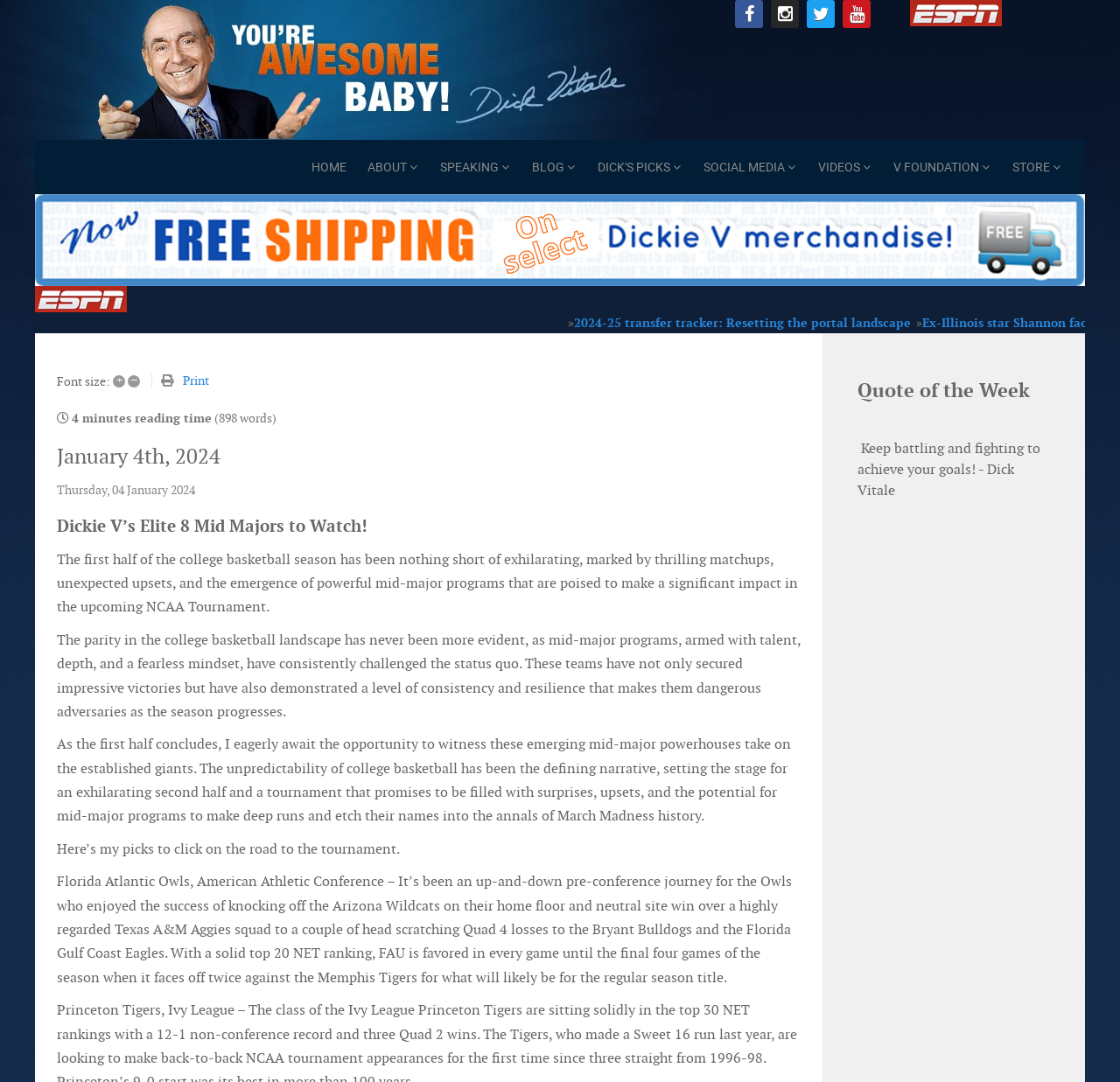How many links are there in the top navigation bar?
Look at the screenshot and respond with one word or a short phrase.

8